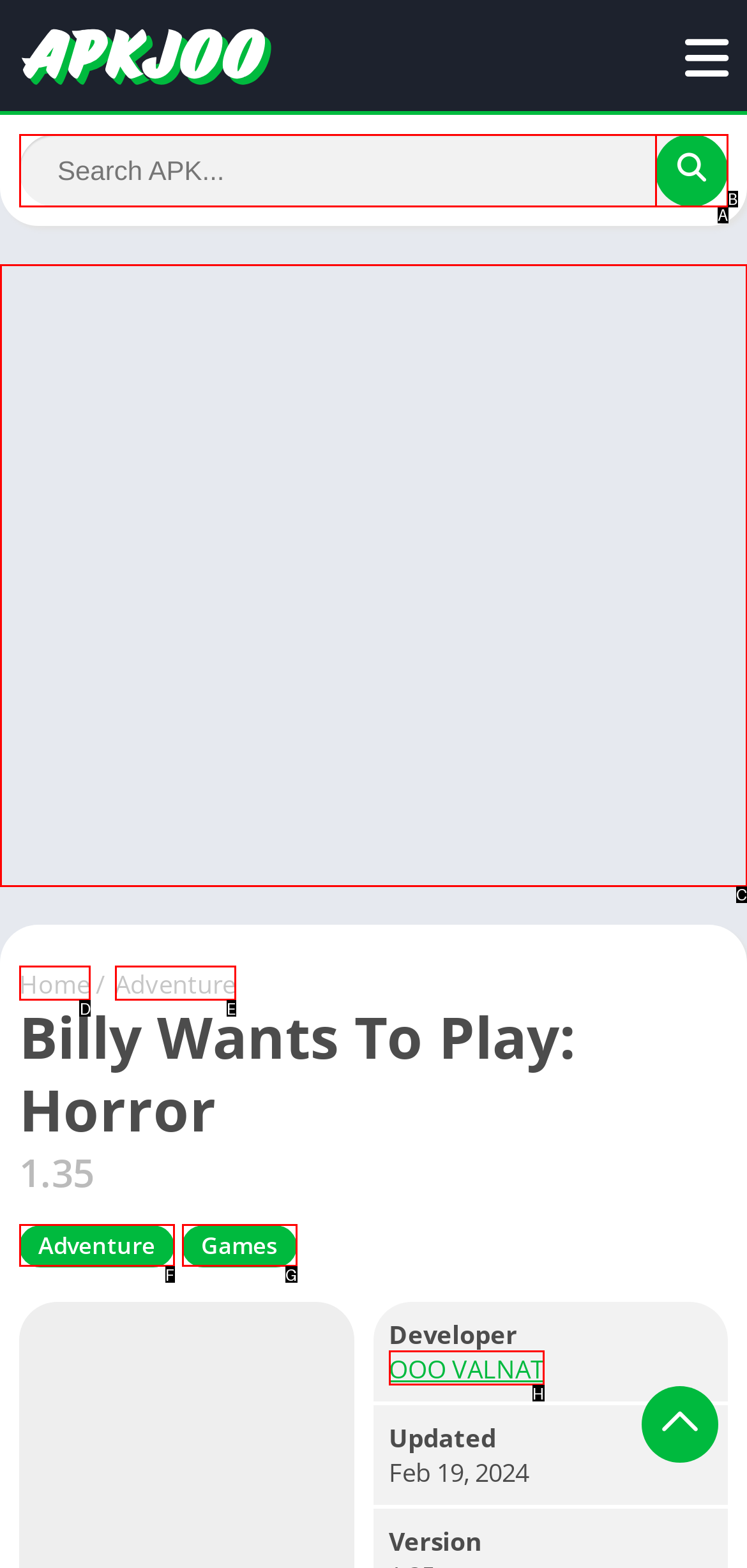Choose the letter that corresponds to the correct button to accomplish the task: Go to Home page
Reply with the letter of the correct selection only.

D